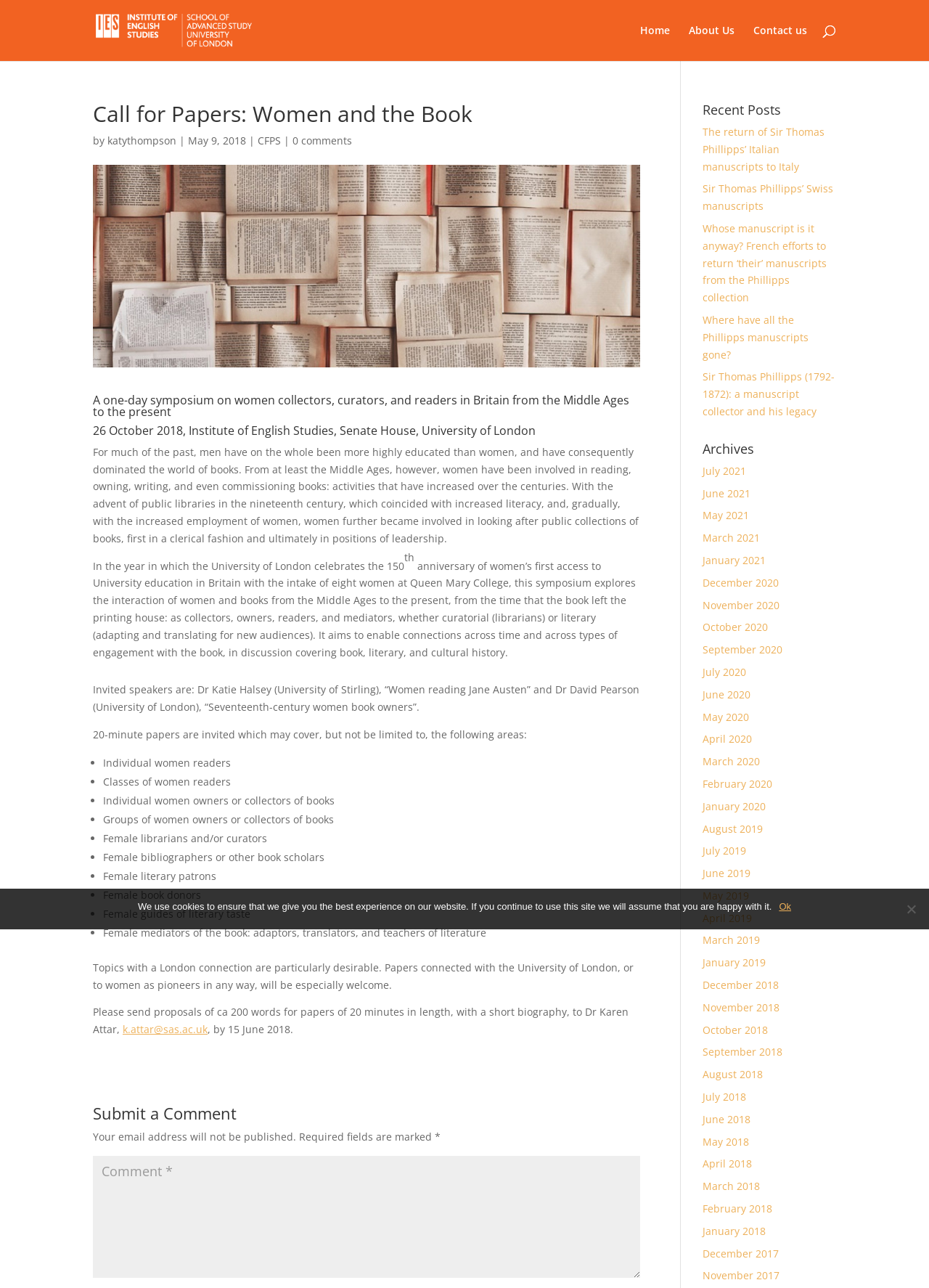How many months are listed in the 'Archives' section?
Use the information from the screenshot to give a comprehensive response to the question.

The 'Archives' section lists links to posts from various months, from January 2020 to July 2019, and then from August 2019 to April 2018. There are 24 months listed in total.